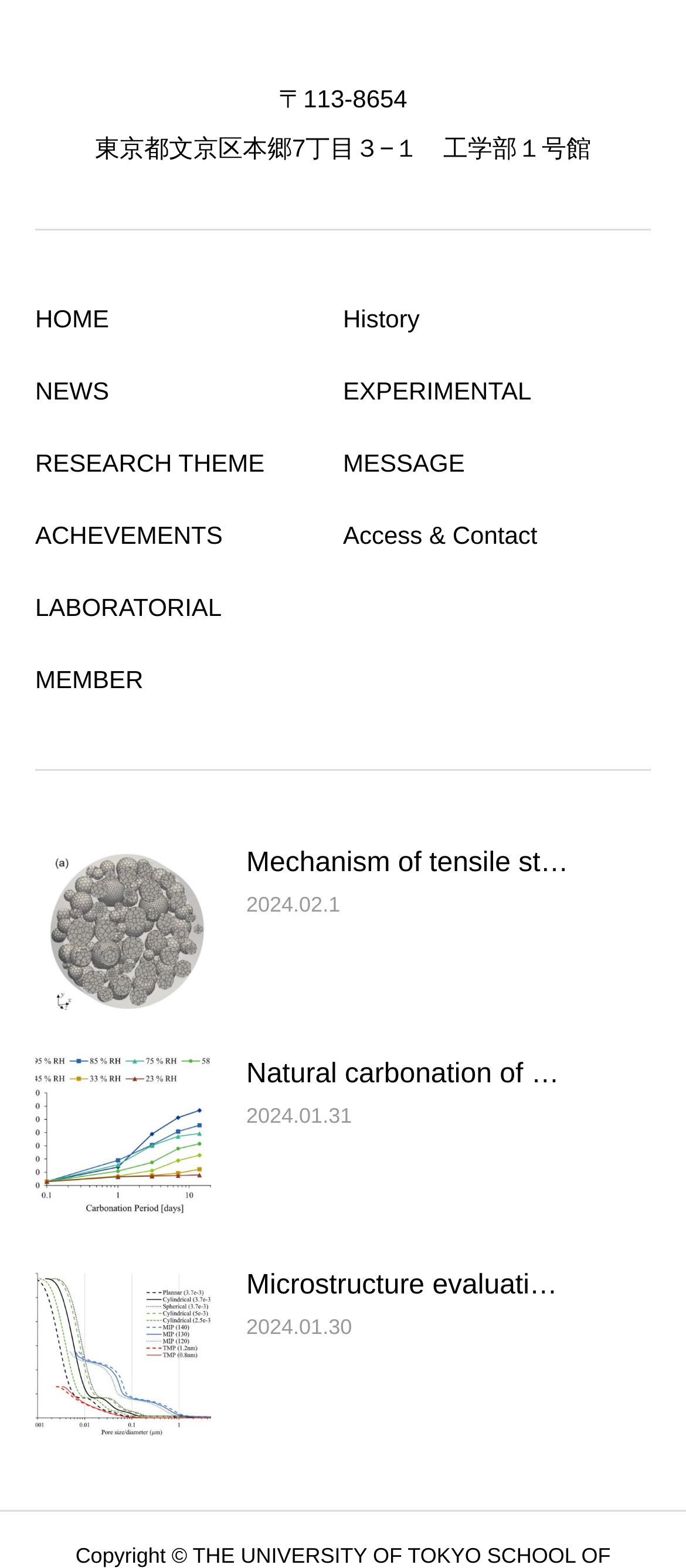Locate the bounding box coordinates of the area that needs to be clicked to fulfill the following instruction: "access Natural carbonation of concrete". The coordinates should be in the format of four float numbers between 0 and 1, namely [left, top, right, bottom].

[0.359, 0.671, 0.949, 0.699]